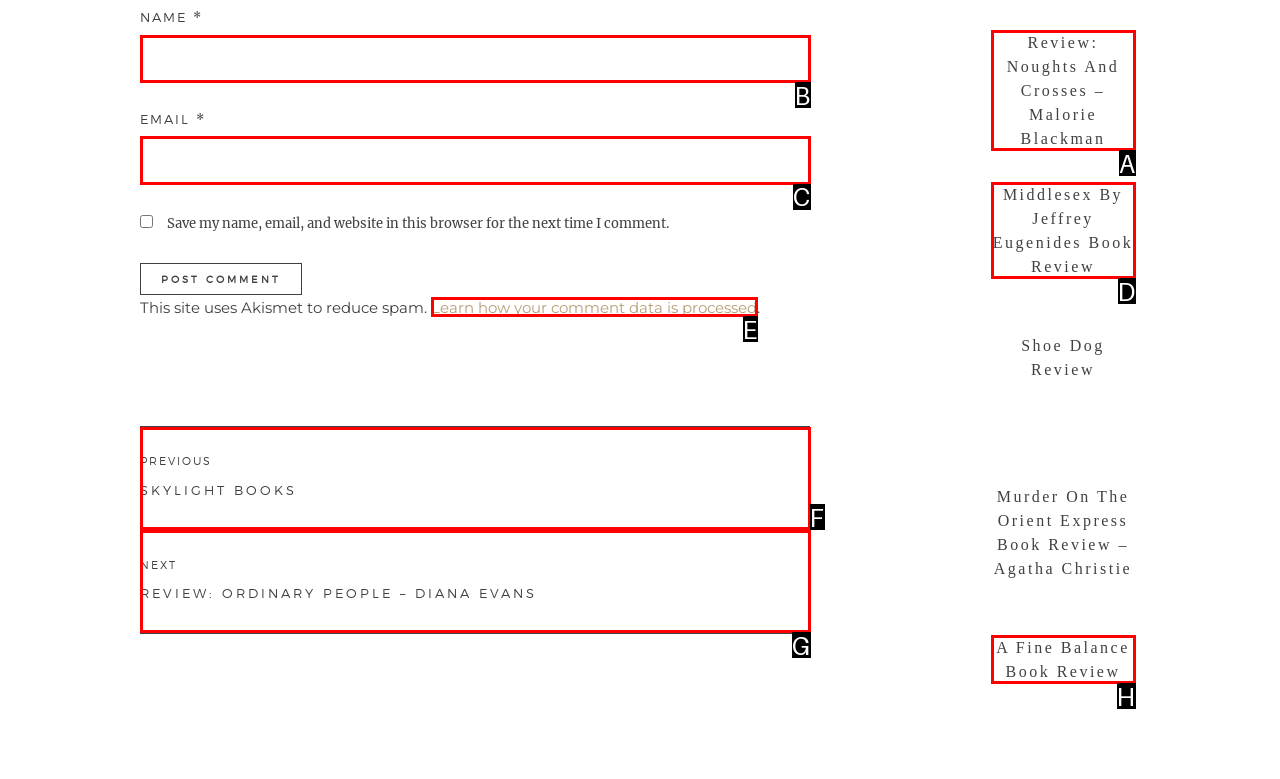Examine the description: A Fine Balance Book Review and indicate the best matching option by providing its letter directly from the choices.

H